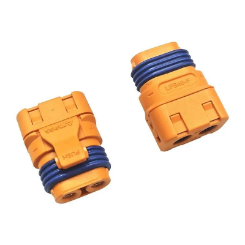Provide an in-depth description of all elements within the image.

The image showcases a pair of high-quality waterproof connectors, specifically the LFB40 High Current Waterproof Connector, designed for reliable performance in demanding conditions. These connectors feature a vibrant orange housing with blue insulation rings, ensuring enhanced grip and ease of connection. The unique design includes two individual connection points, making them suitable for various applications where high current handling and protection against moisture are crucial. This product is part of a presell offering, indicating its availability for purchase ahead of general release, making it an attractive option for professionals seeking durable electrical solutions.